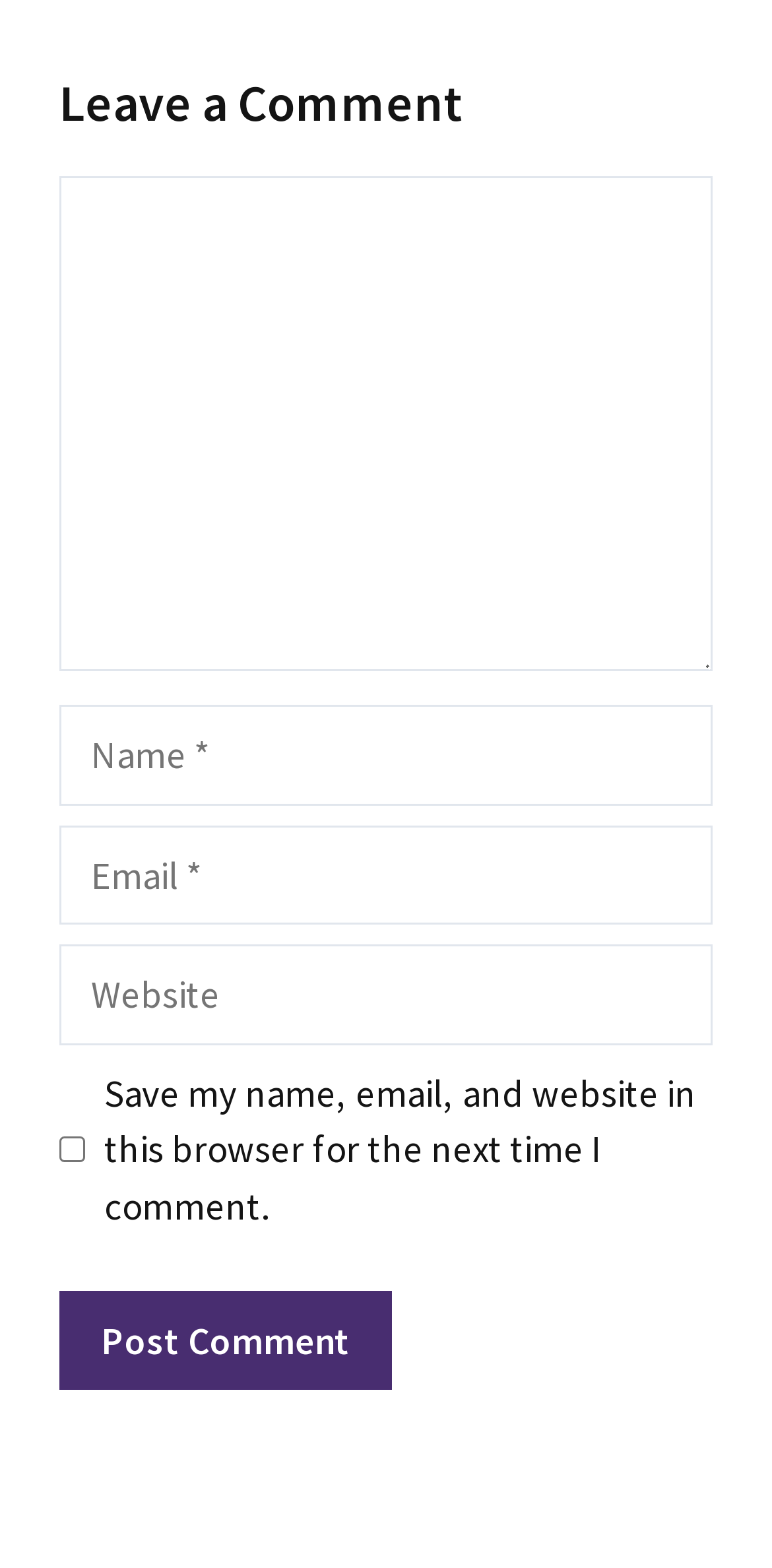Based on what you see in the screenshot, provide a thorough answer to this question: How many input fields are required?

I can see three input fields with 'required: True' attribute: 'Comment', 'Name', and 'Email'. This indicates that these three fields are mandatory for users to fill in.